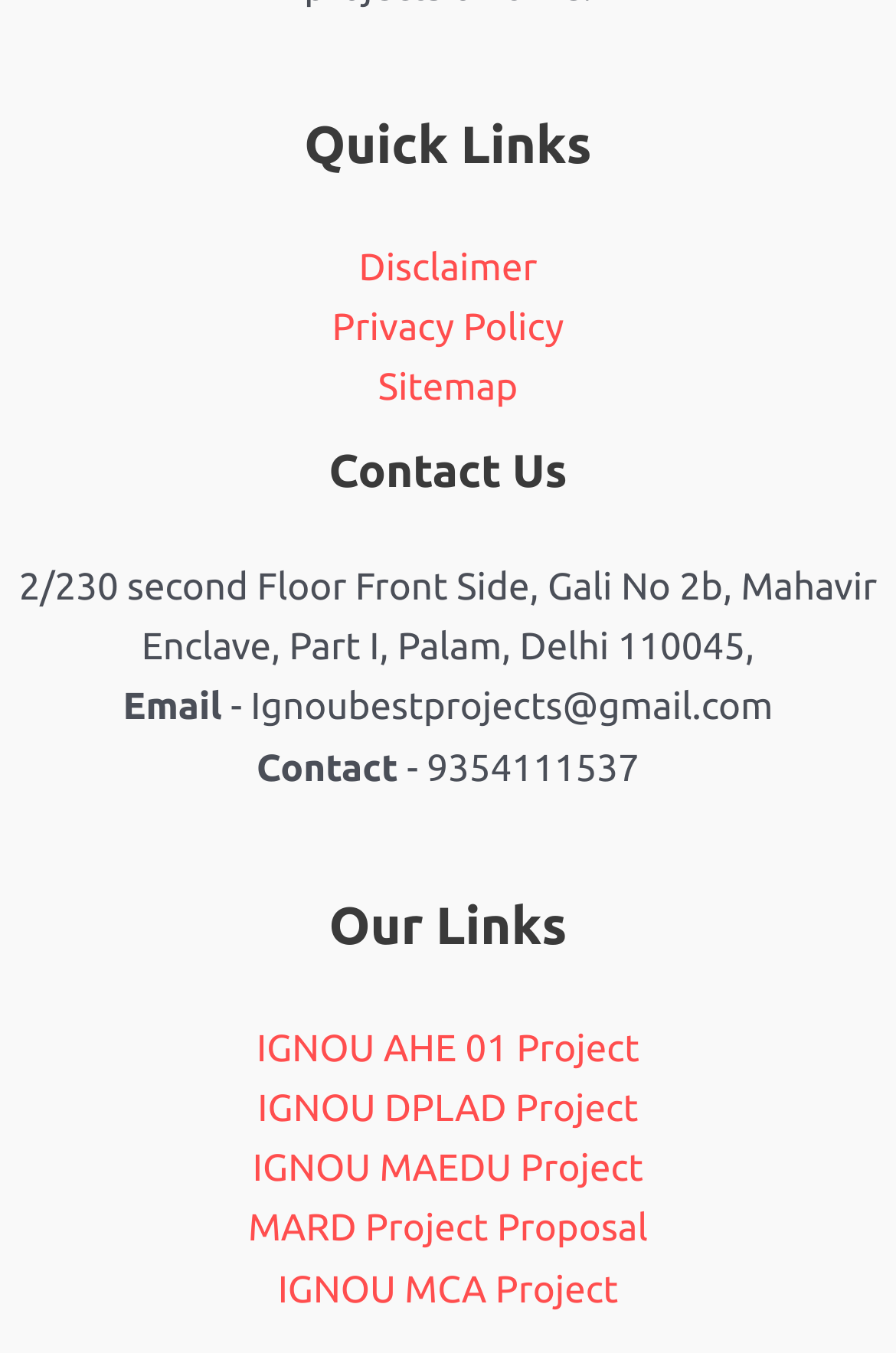Please predict the bounding box coordinates of the element's region where a click is necessary to complete the following instruction: "View Contact Us information". The coordinates should be represented by four float numbers between 0 and 1, i.e., [left, top, right, bottom].

[0.0, 0.327, 1.0, 0.368]